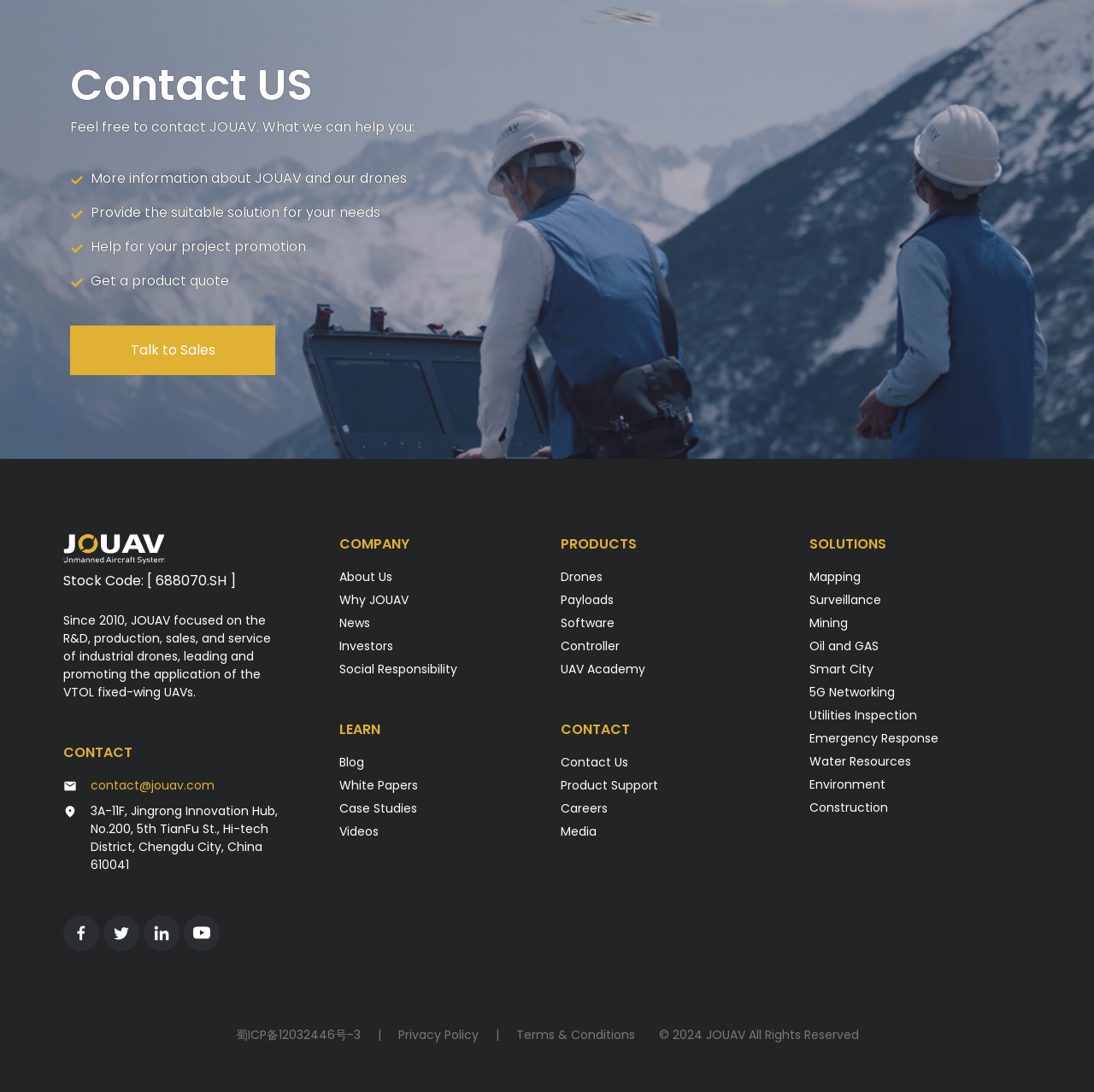Please provide a comprehensive response to the question below by analyzing the image: 
How many main categories are there in the top menu?

There are four main categories in the top menu, which are COMPANY, LEARN, PRODUCTS, and SOLUTIONS.